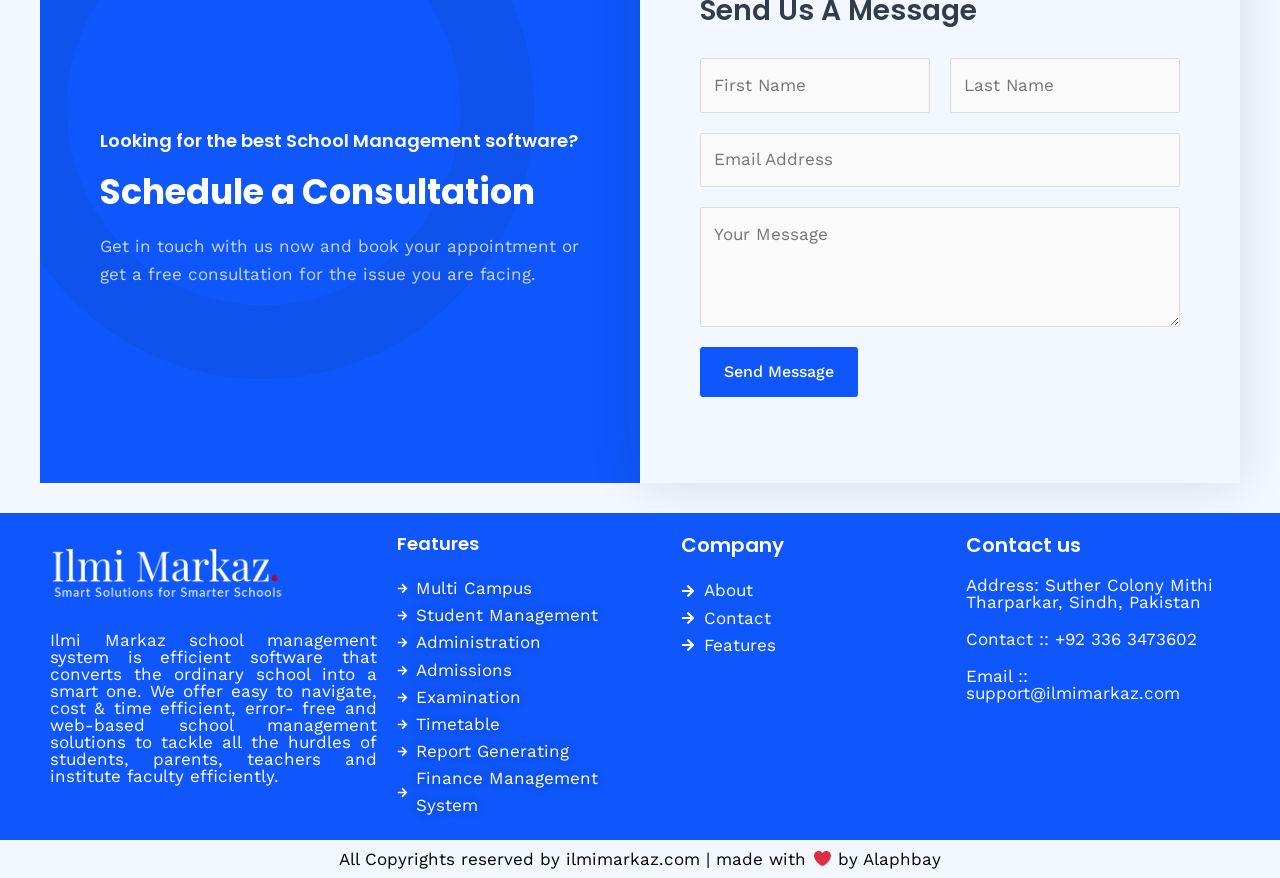Locate the bounding box for the described UI element: "Gulf Park Campus Map". Ensure the coordinates are four float numbers between 0 and 1, formatted as [left, top, right, bottom].

None